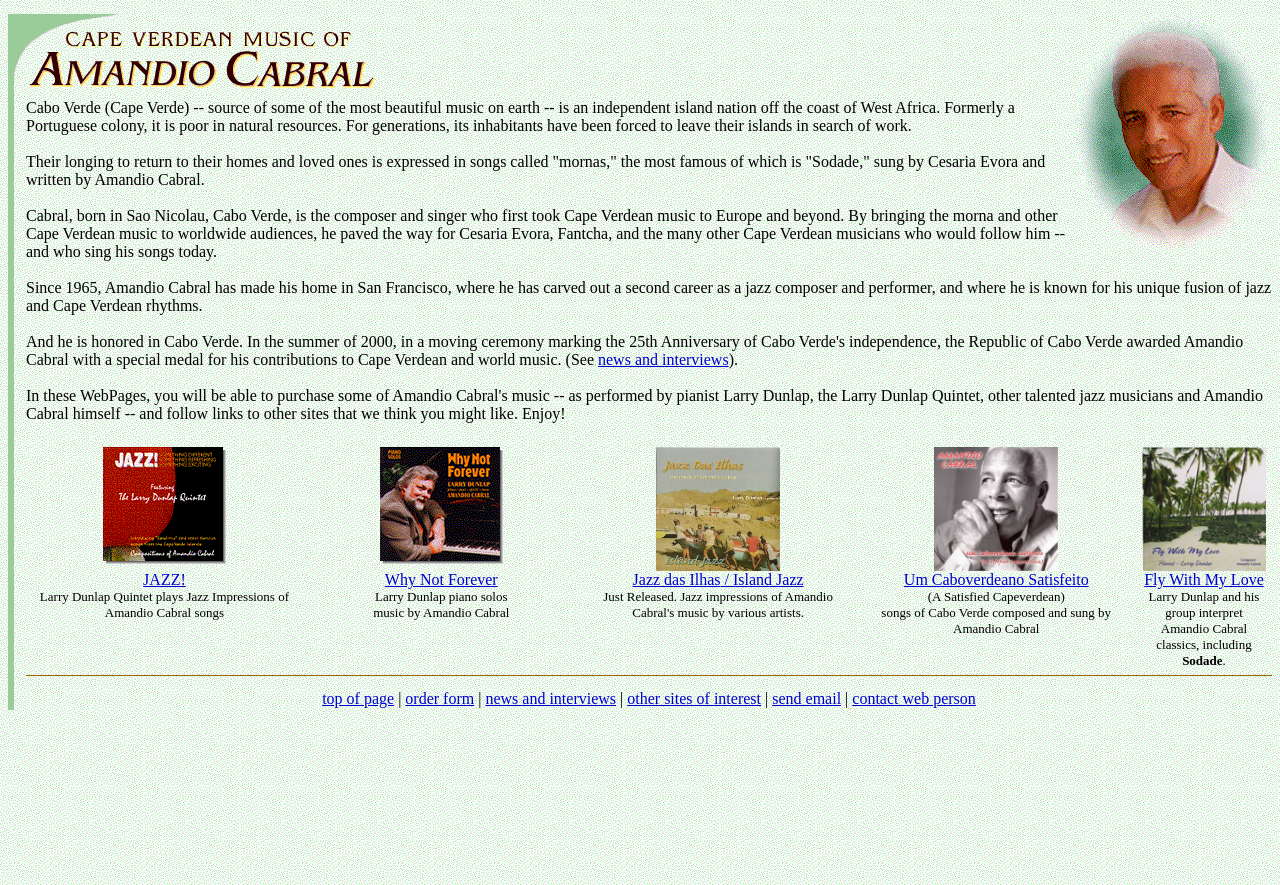Please locate the bounding box coordinates of the element that needs to be clicked to achieve the following instruction: "Click on the link to read news and interviews". The coordinates should be four float numbers between 0 and 1, i.e., [left, top, right, bottom].

[0.467, 0.397, 0.569, 0.416]